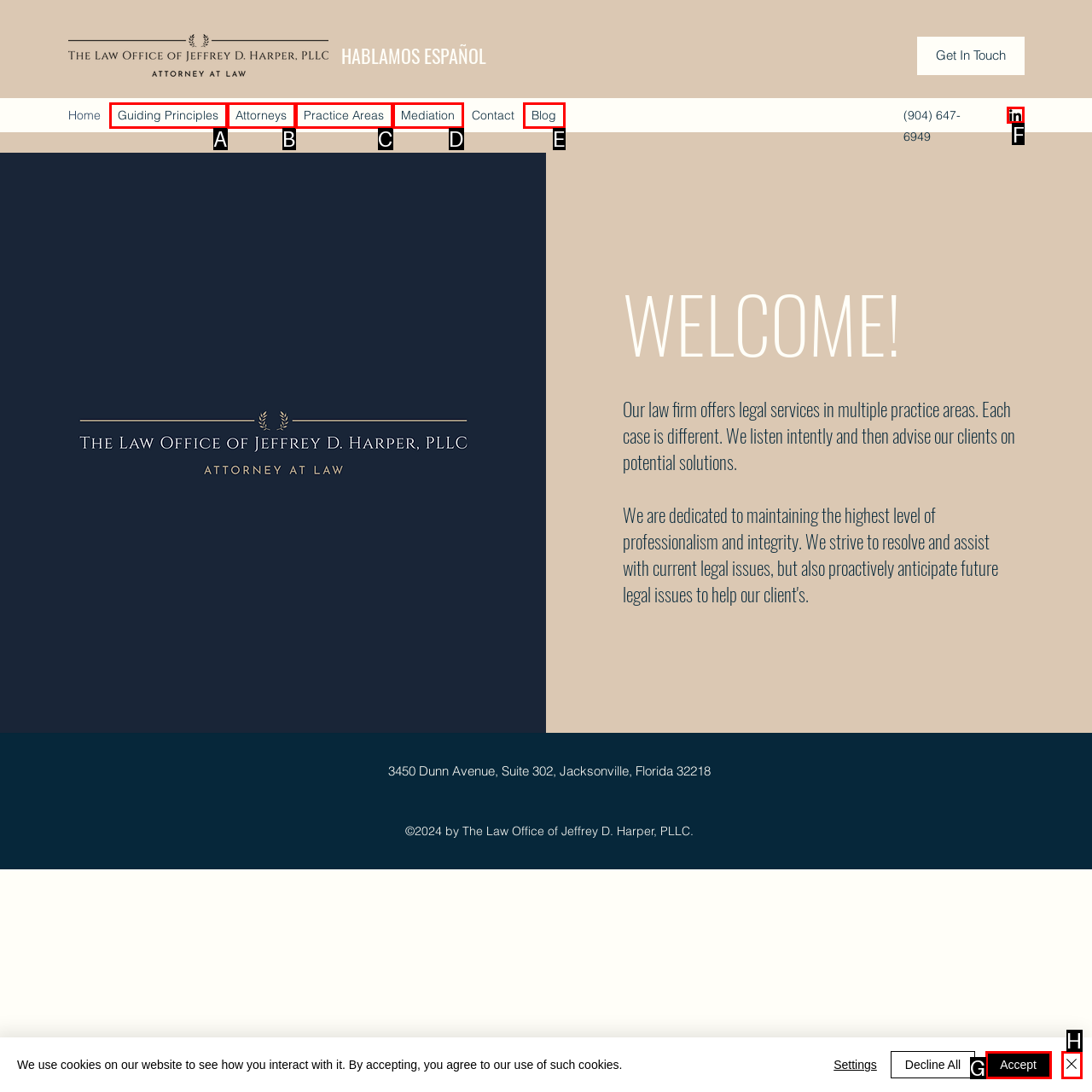Based on the choices marked in the screenshot, which letter represents the correct UI element to perform the task: Visit the LinkedIn page?

F